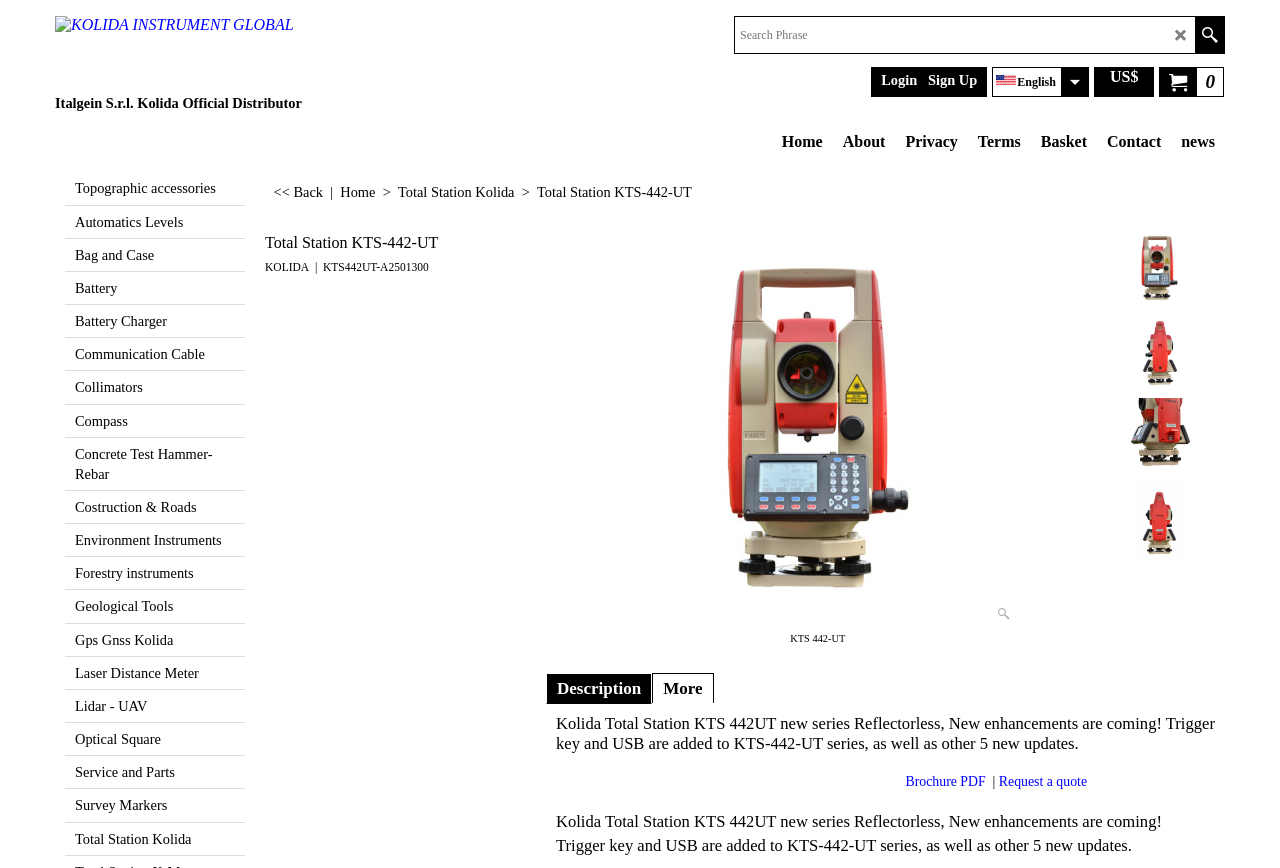What is the file format of the brochure?
Refer to the image and answer the question using a single word or phrase.

PDF